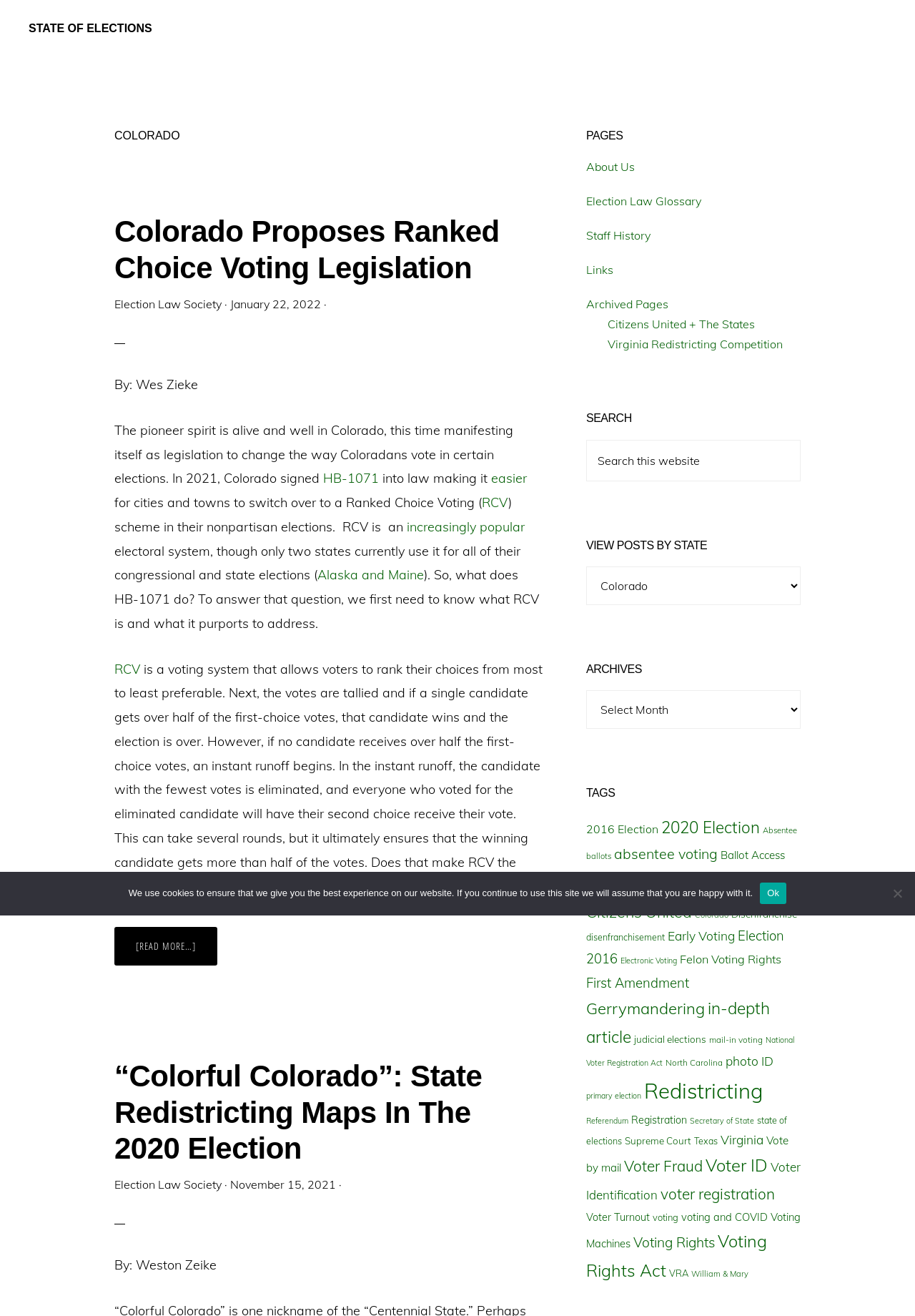Please give a succinct answer to the question in one word or phrase:
What is the name of the law school mentioned on the webpage?

William & Mary Law School